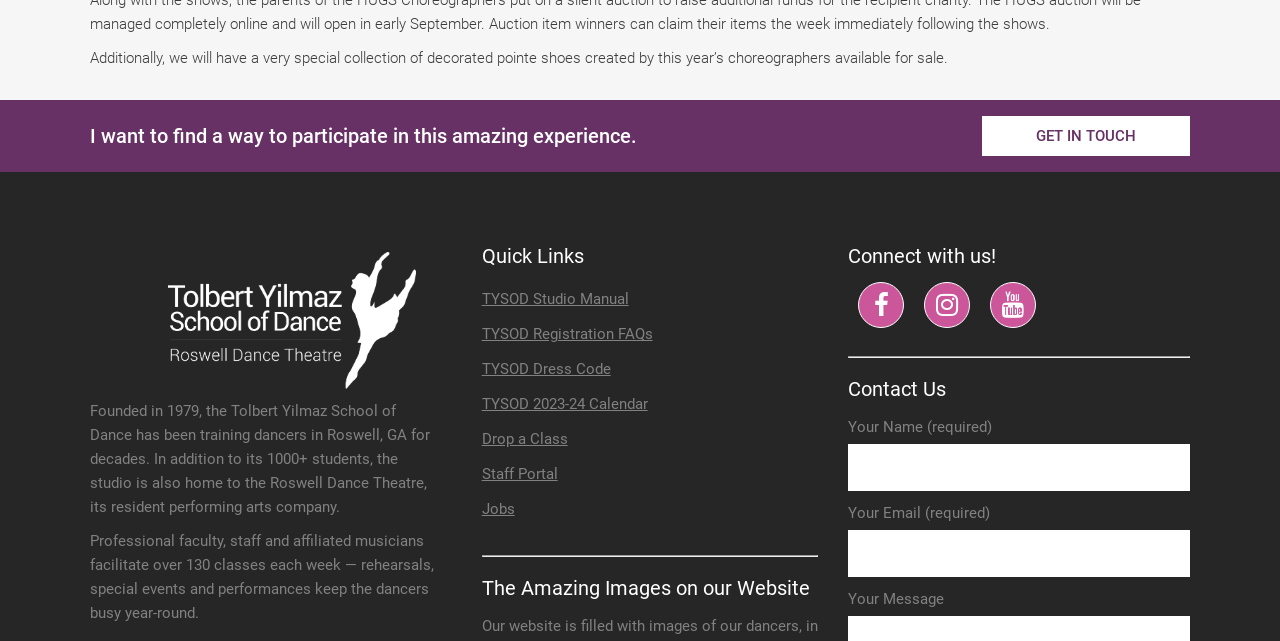How many classes are facilitated by the faculty each week?
Look at the image and construct a detailed response to the question.

I found this answer by reading the static text element that says 'Professional faculty, staff and affiliated musicians facilitate over 130 classes each week — rehearsals, special events and performances keep the dancers busy year-round.'